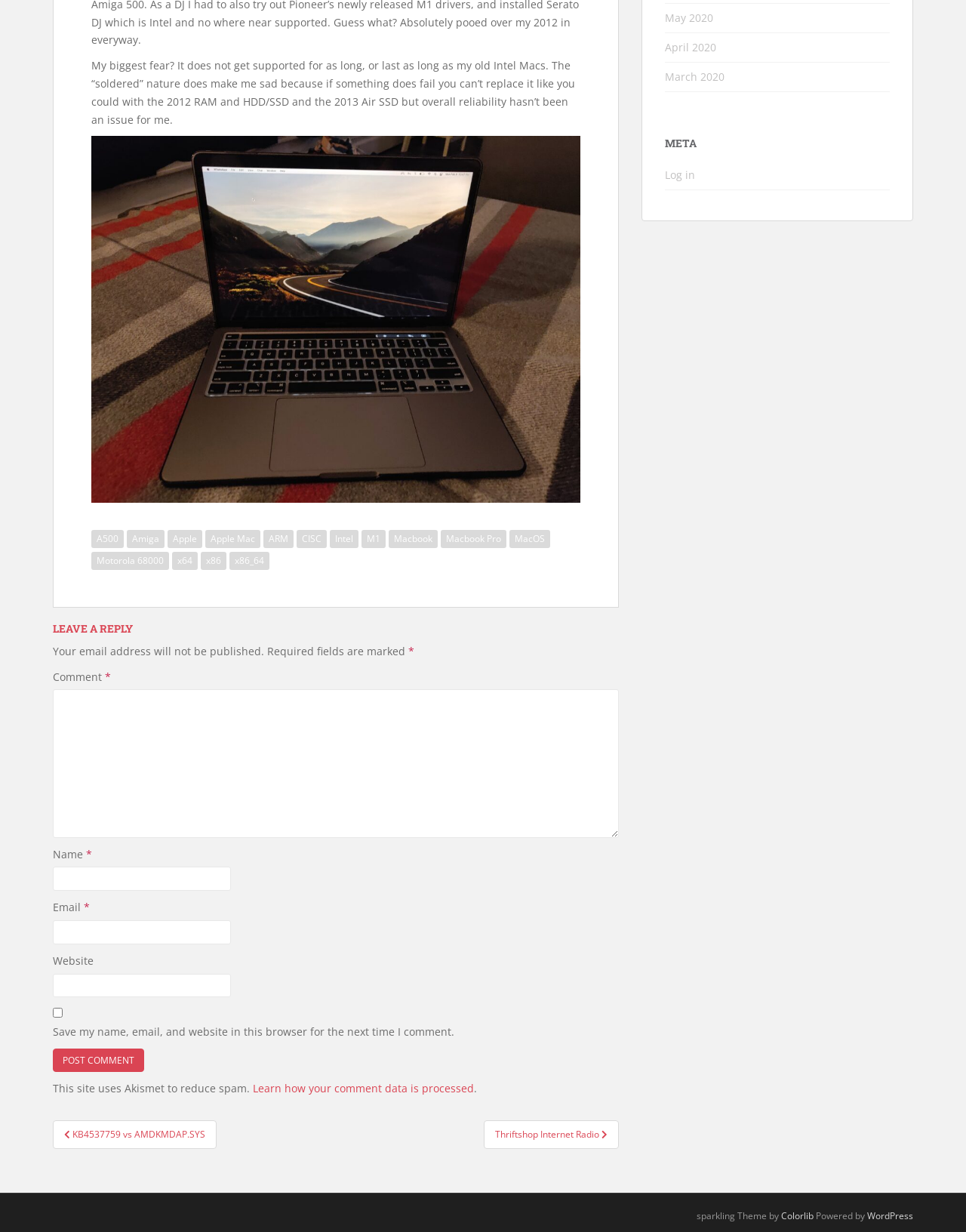Given the element description parent_node: Email * aria-describedby="email-notes" name="email", specify the bounding box coordinates of the corresponding UI element in the format (top-left x, top-left y, bottom-right x, bottom-right y). All values must be between 0 and 1.

[0.055, 0.747, 0.239, 0.766]